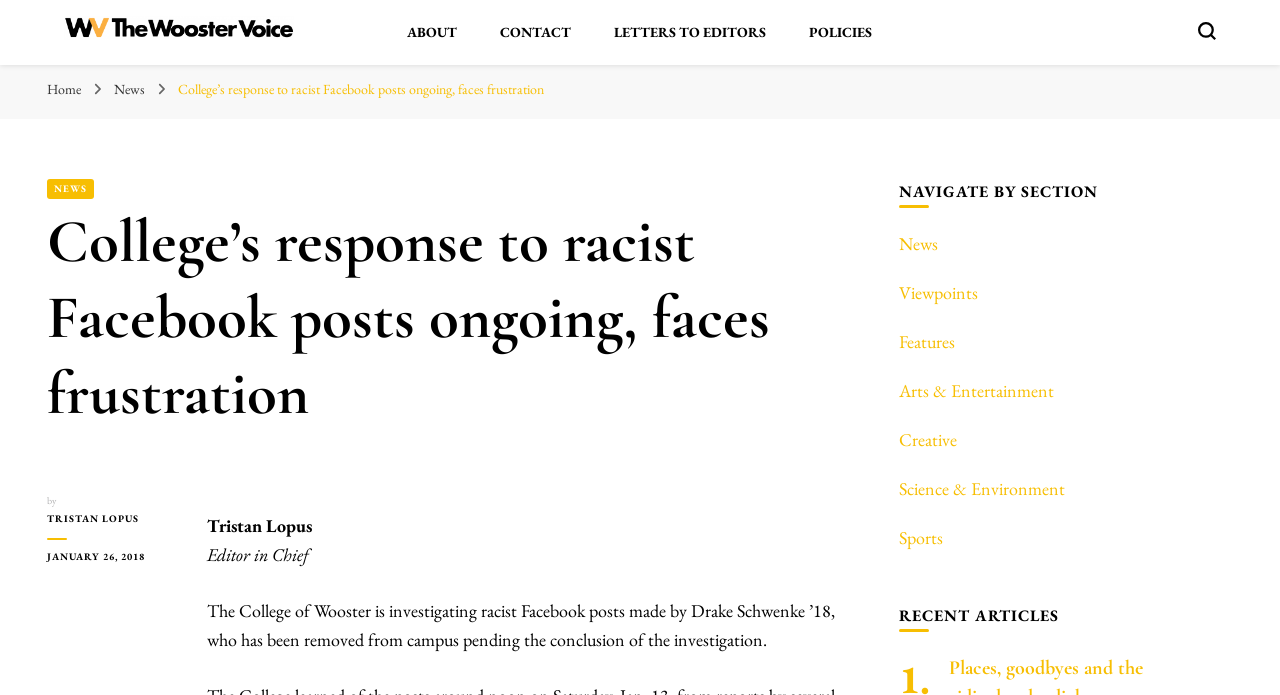Please examine the image and provide a detailed answer to the question: What is the position of Tristan Lopus?

I found the answer by looking at the byline of the article, which mentions 'Tristan Lopus, Editor in Chief'.